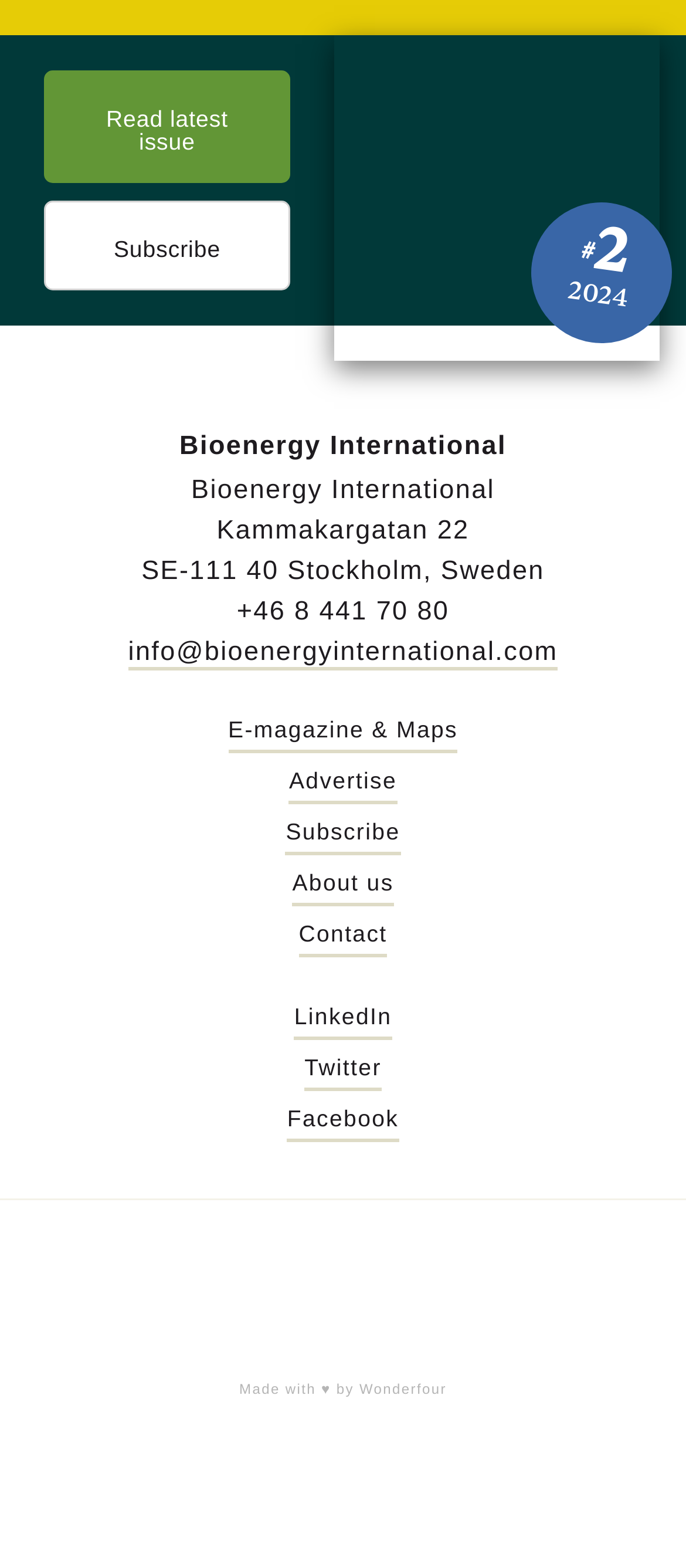Locate the bounding box coordinates of the clickable area to execute the instruction: "Contact Bioenergy International". Provide the coordinates as four float numbers between 0 and 1, represented as [left, top, right, bottom].

[0.435, 0.587, 0.565, 0.611]